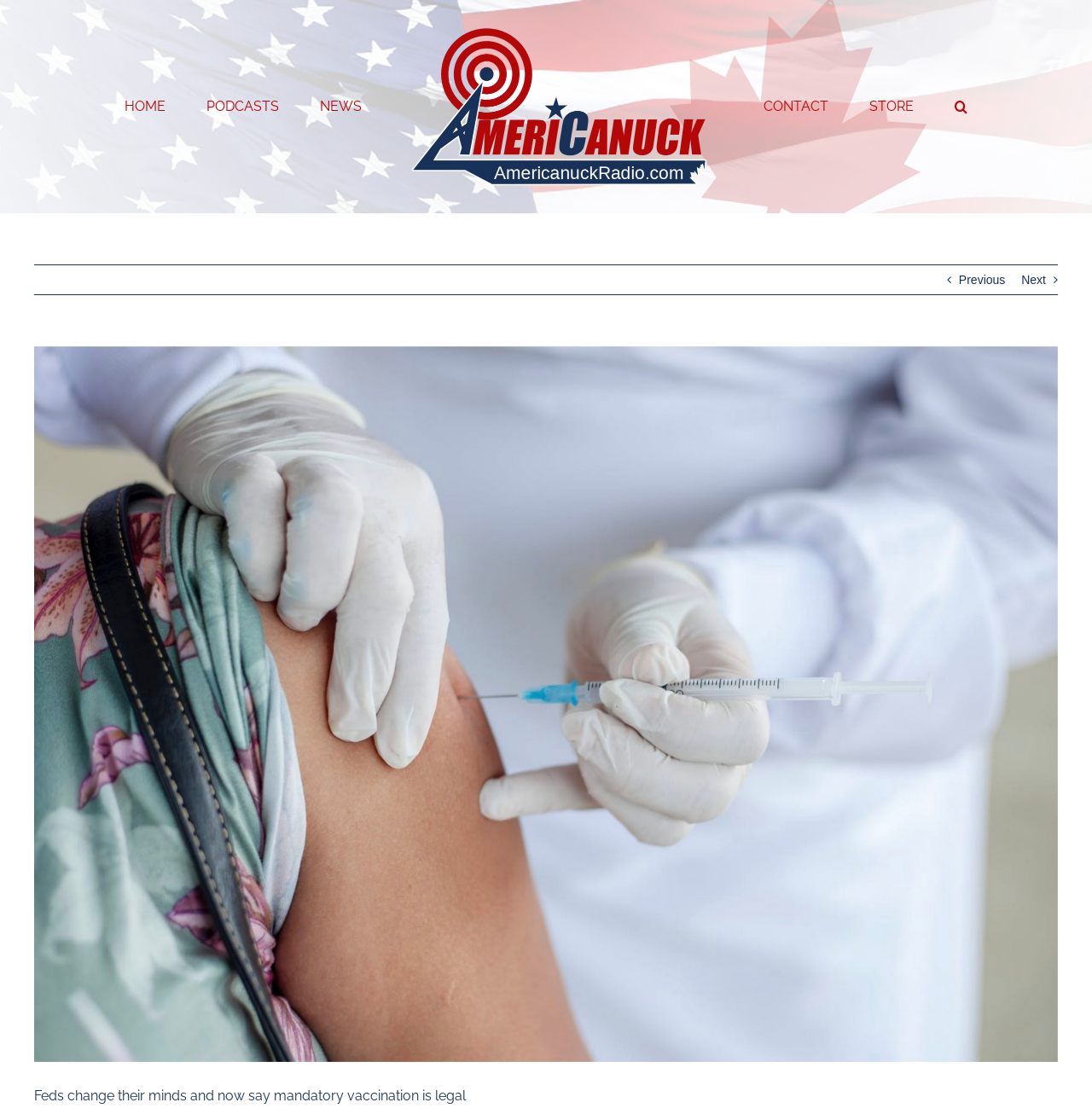What is the topic of the article on this webpage?
Look at the image and provide a short answer using one word or a phrase.

Mandatory vaccination